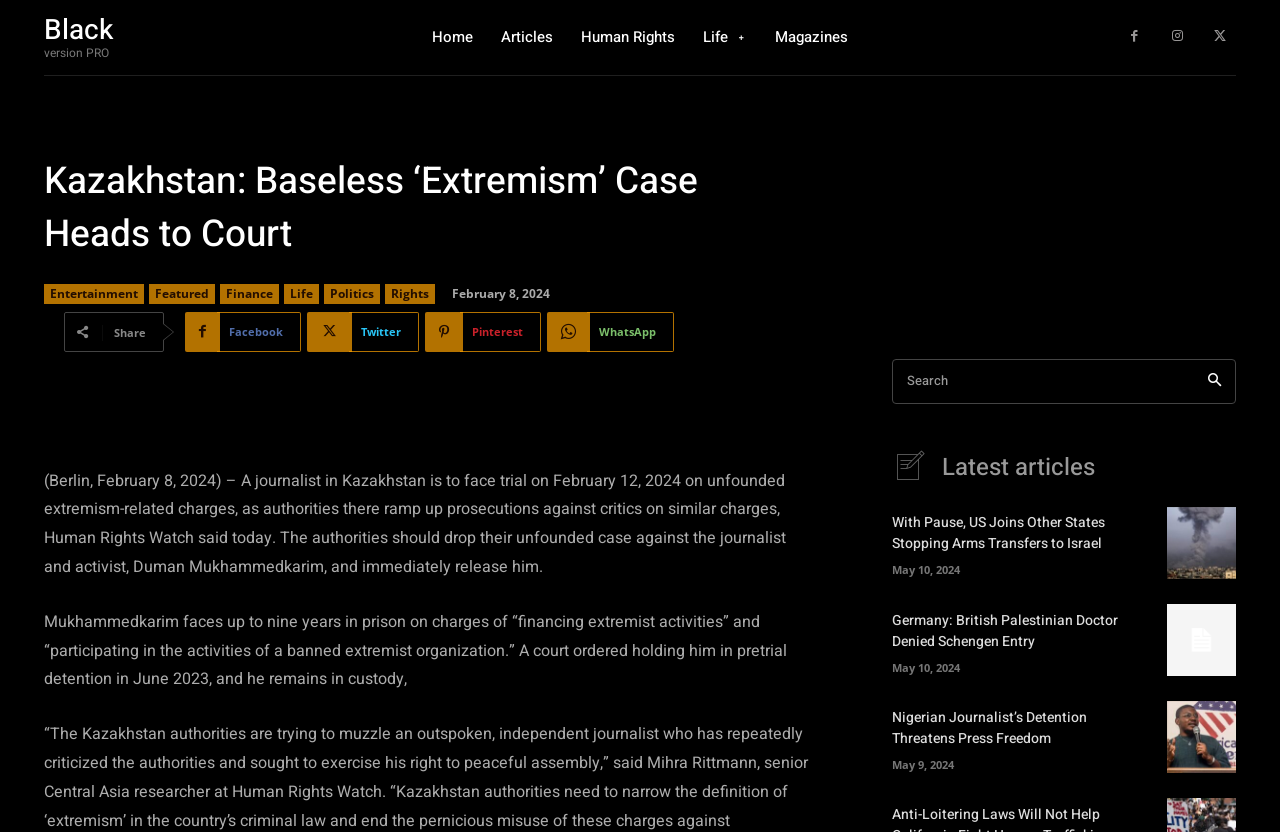Please locate the UI element described by "Blackversion PRO" and provide its bounding box coordinates.

[0.034, 0.019, 0.208, 0.071]